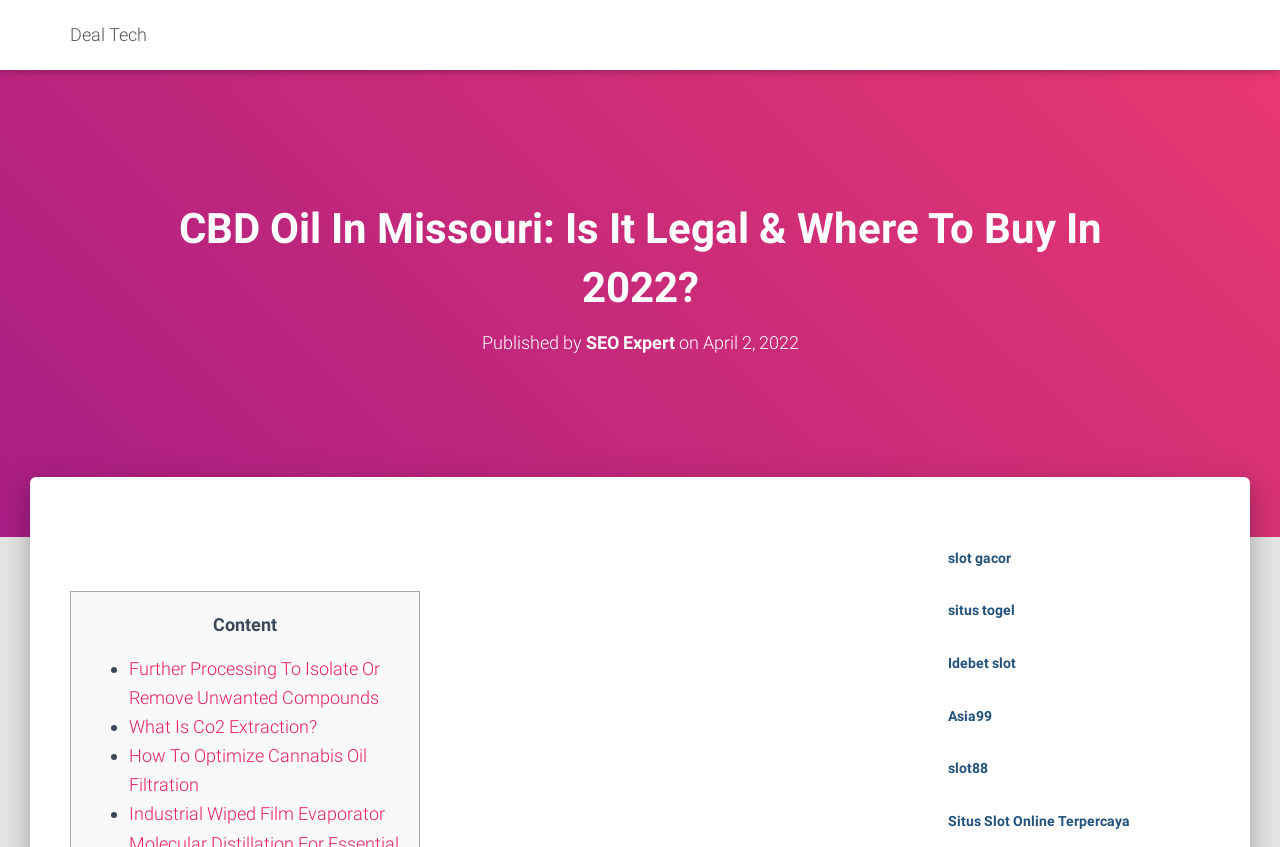Determine the coordinates of the bounding box for the clickable area needed to execute this instruction: "Read the article 'CBD Oil In Missouri: Is It Legal & Where To Buy In 2022?'".

[0.131, 0.236, 0.869, 0.375]